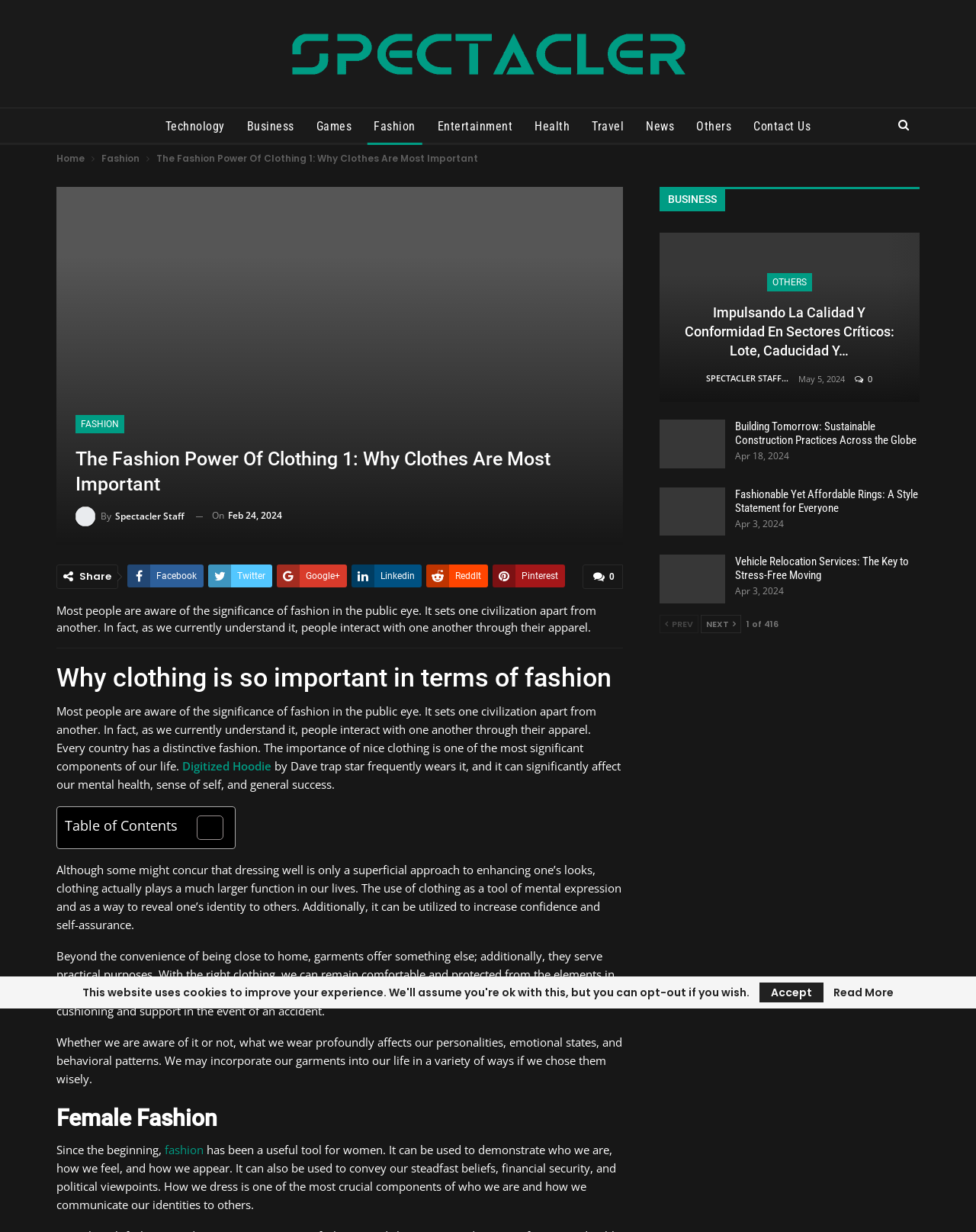Please find the bounding box coordinates of the element's region to be clicked to carry out this instruction: "Read the article by Spectacler Staff".

[0.077, 0.411, 0.189, 0.427]